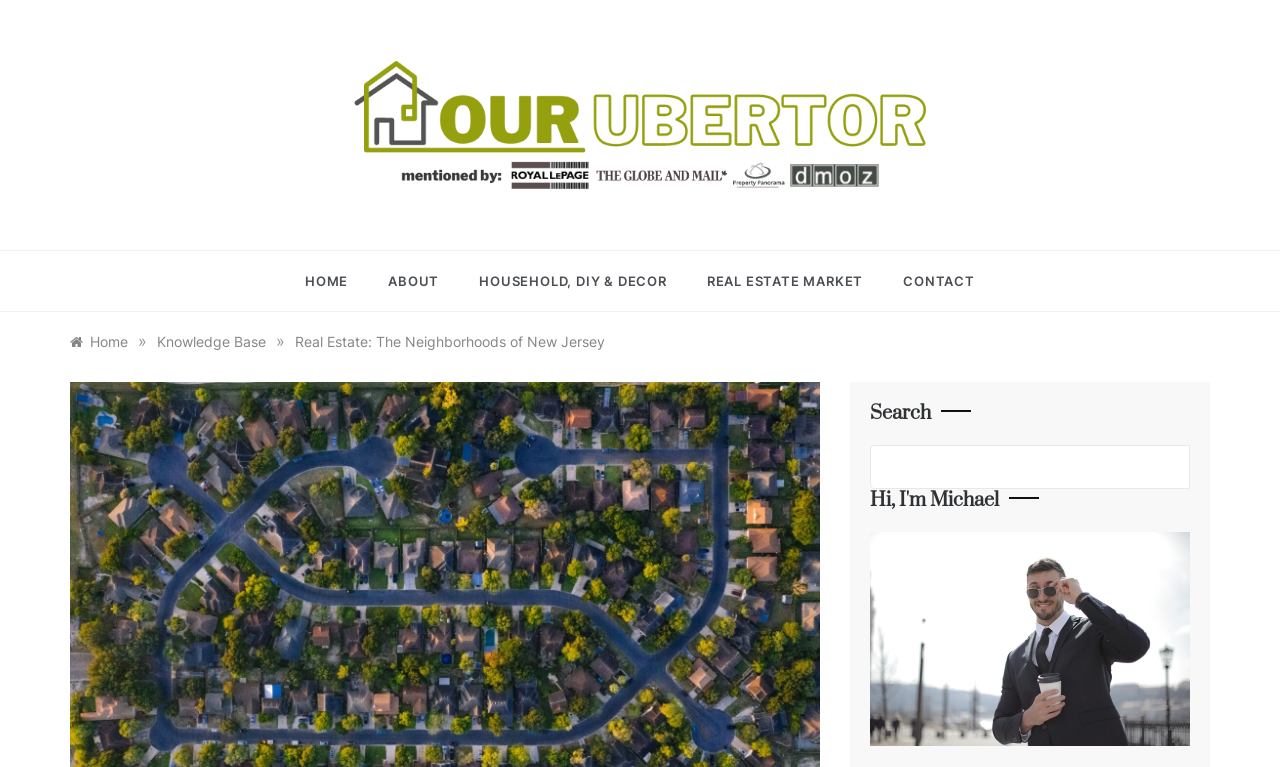Please specify the bounding box coordinates of the clickable region to carry out the following instruction: "Follow the link to Pacific Offshore Trust". The coordinates should be four float numbers between 0 and 1, in the format [left, top, right, bottom].

None